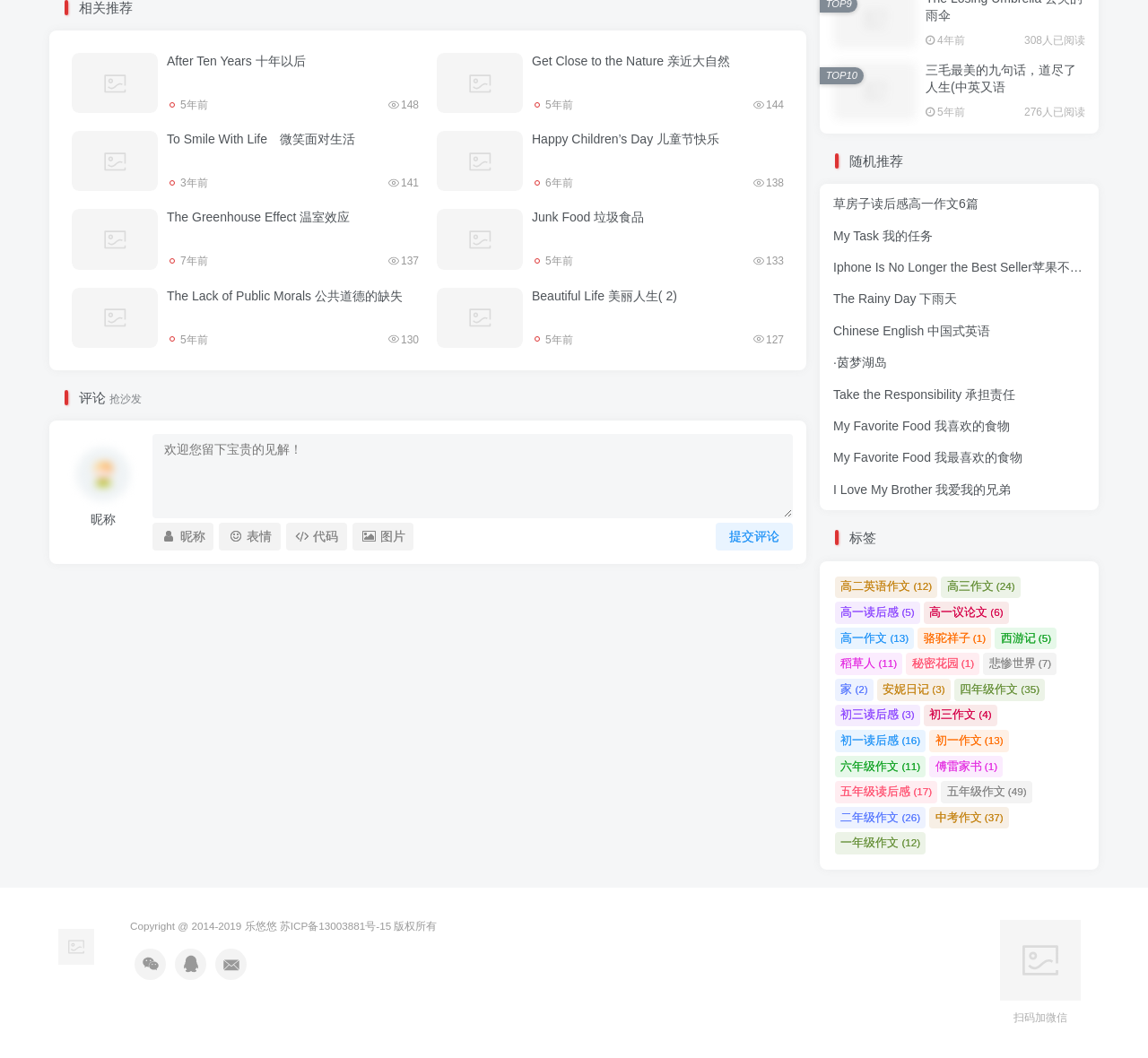Can you determine the bounding box coordinates of the area that needs to be clicked to fulfill the following instruction: "check the nickname"?

[0.079, 0.484, 0.101, 0.497]